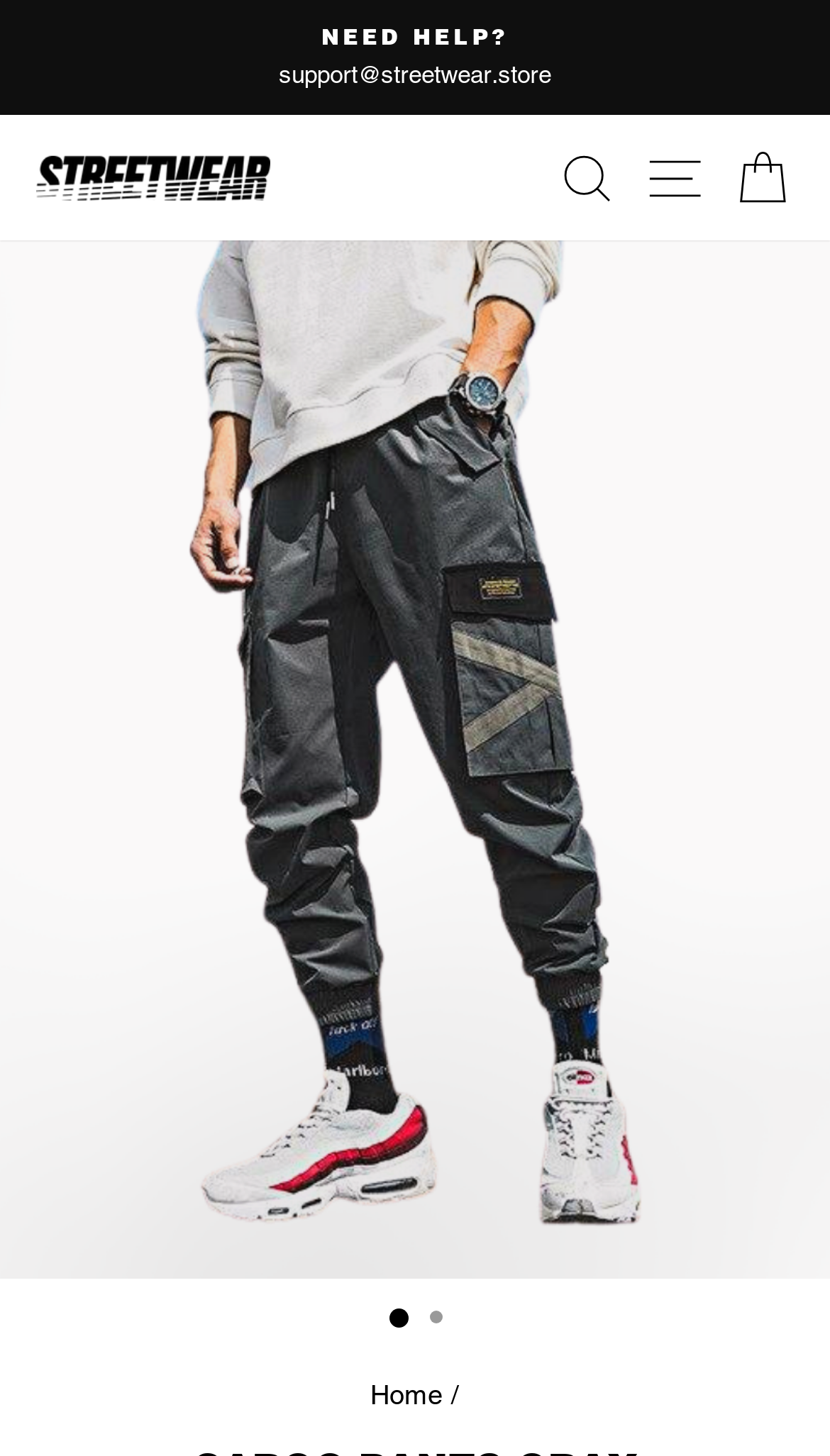What is the current page?
Look at the image and answer with only one word or phrase.

Cargo Pants Gray